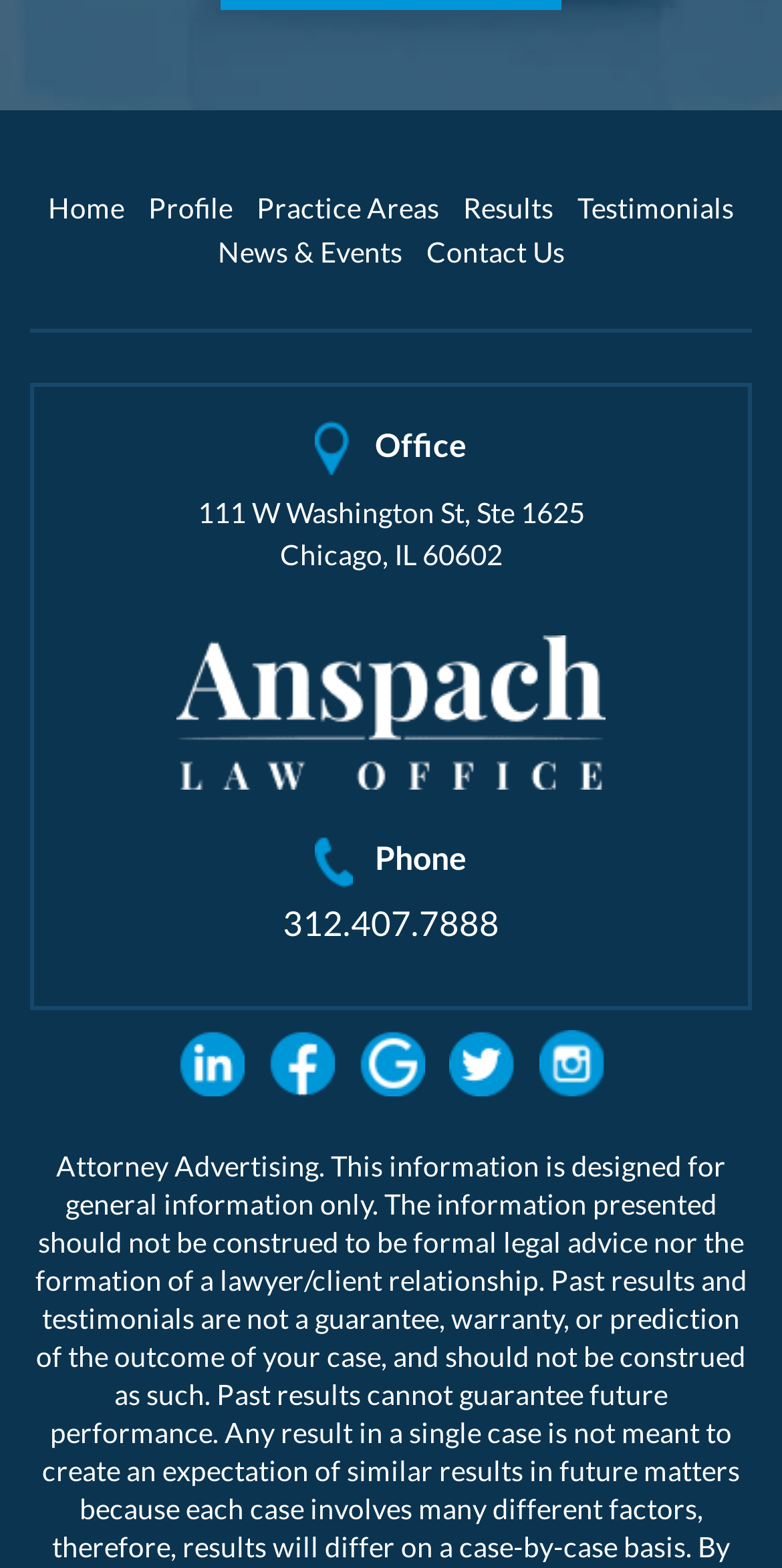Give a one-word or short phrase answer to this question: 
What is the phone number of the office?

312.407.7888